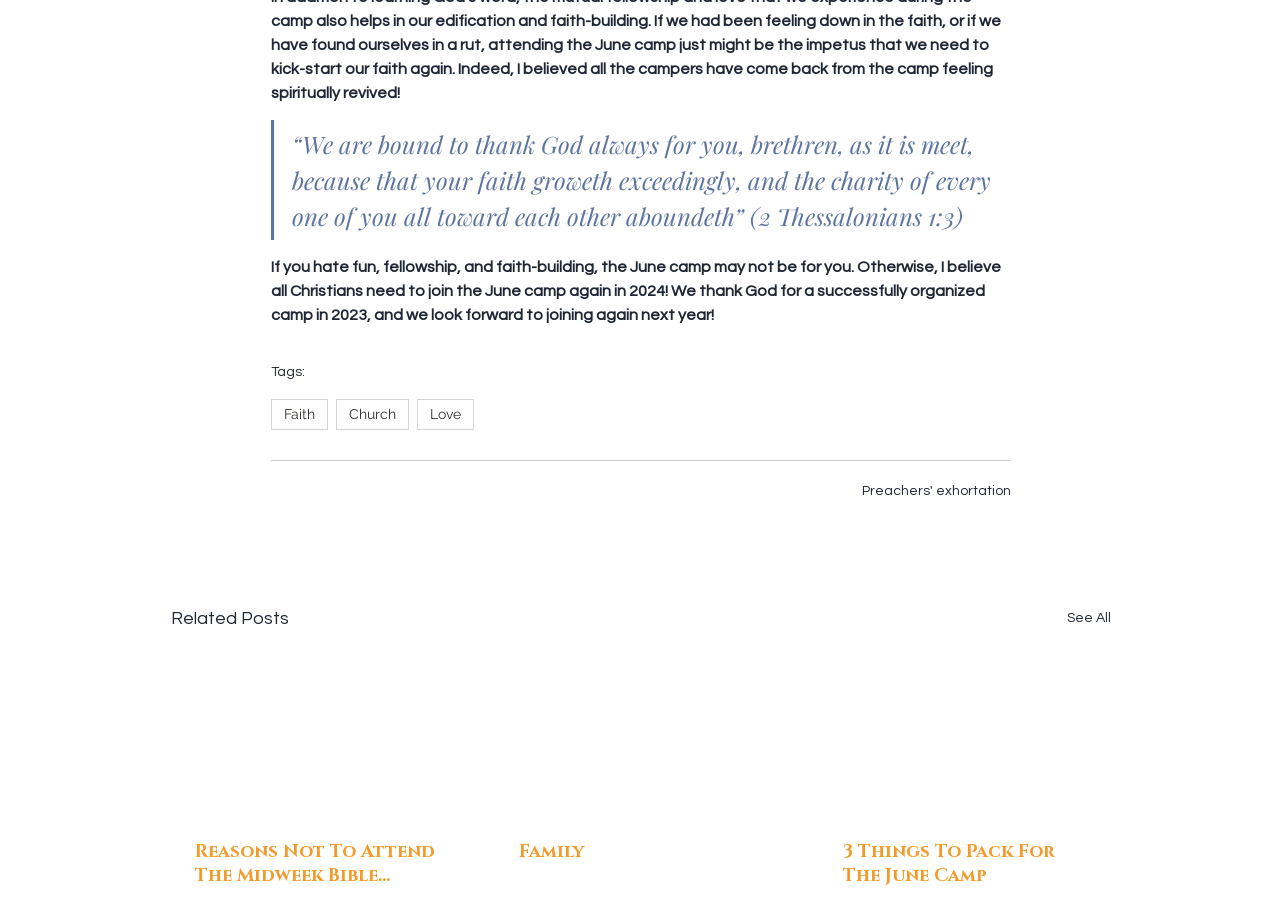Locate the bounding box coordinates of the element I should click to achieve the following instruction: "Click on the 'Faith' tag".

[0.212, 0.435, 0.256, 0.468]